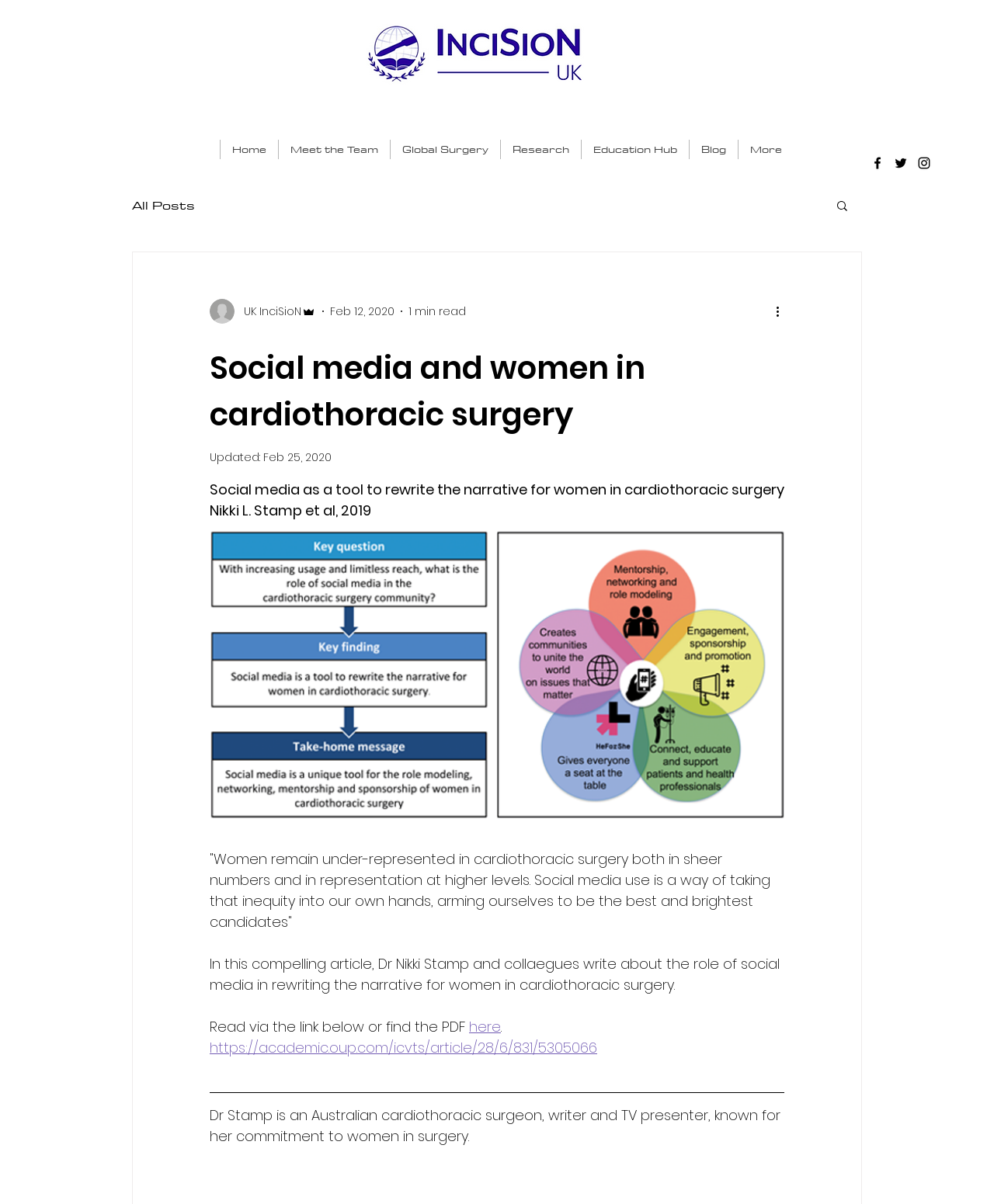Use a single word or phrase to answer the question:
What is the name of the organization?

INCISION Uk